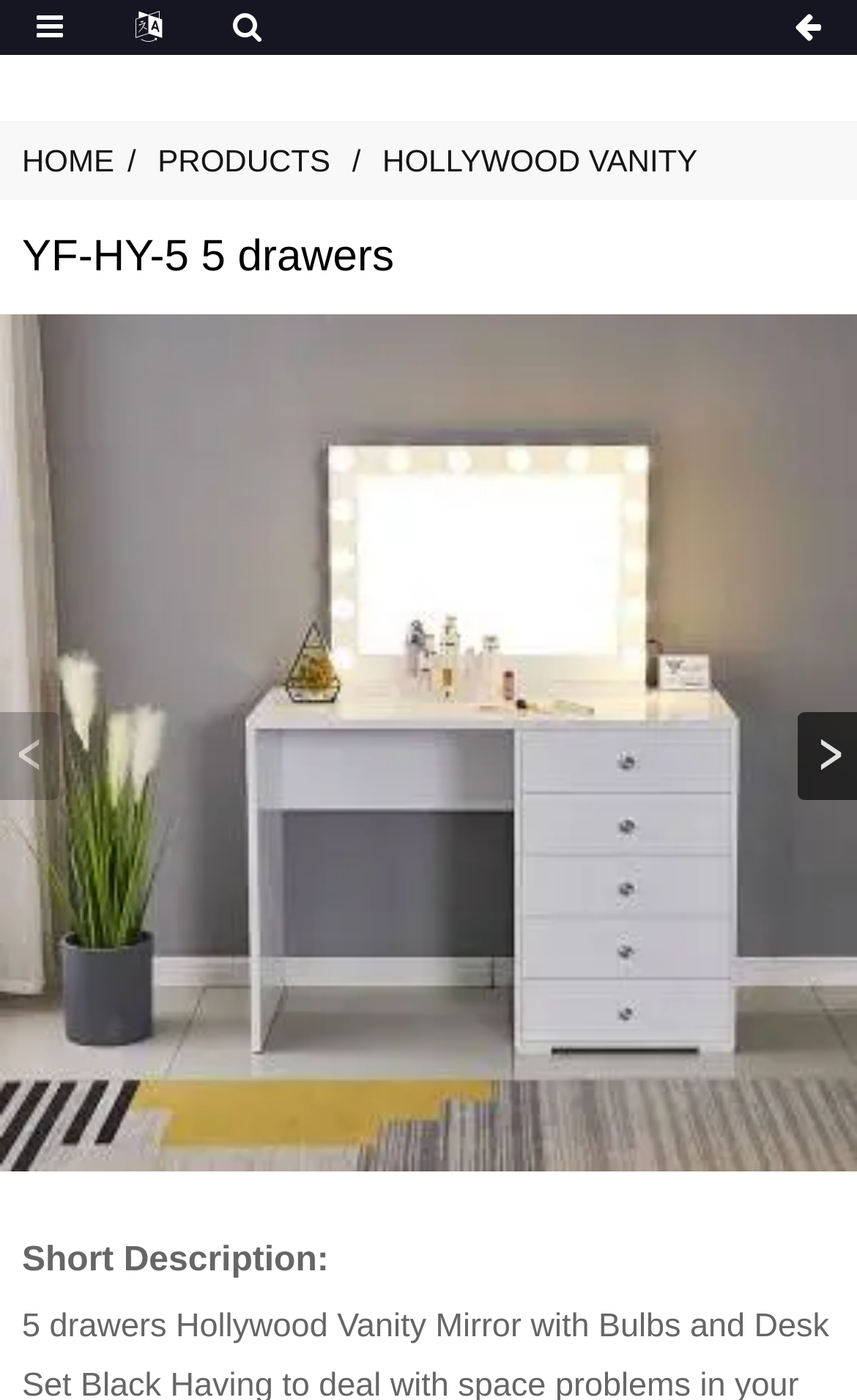Given the webpage screenshot and the description, determine the bounding box coordinates (top-left x, top-left y, bottom-right x, bottom-right y) that define the location of the UI element matching this description: Home

[0.026, 0.102, 0.133, 0.127]